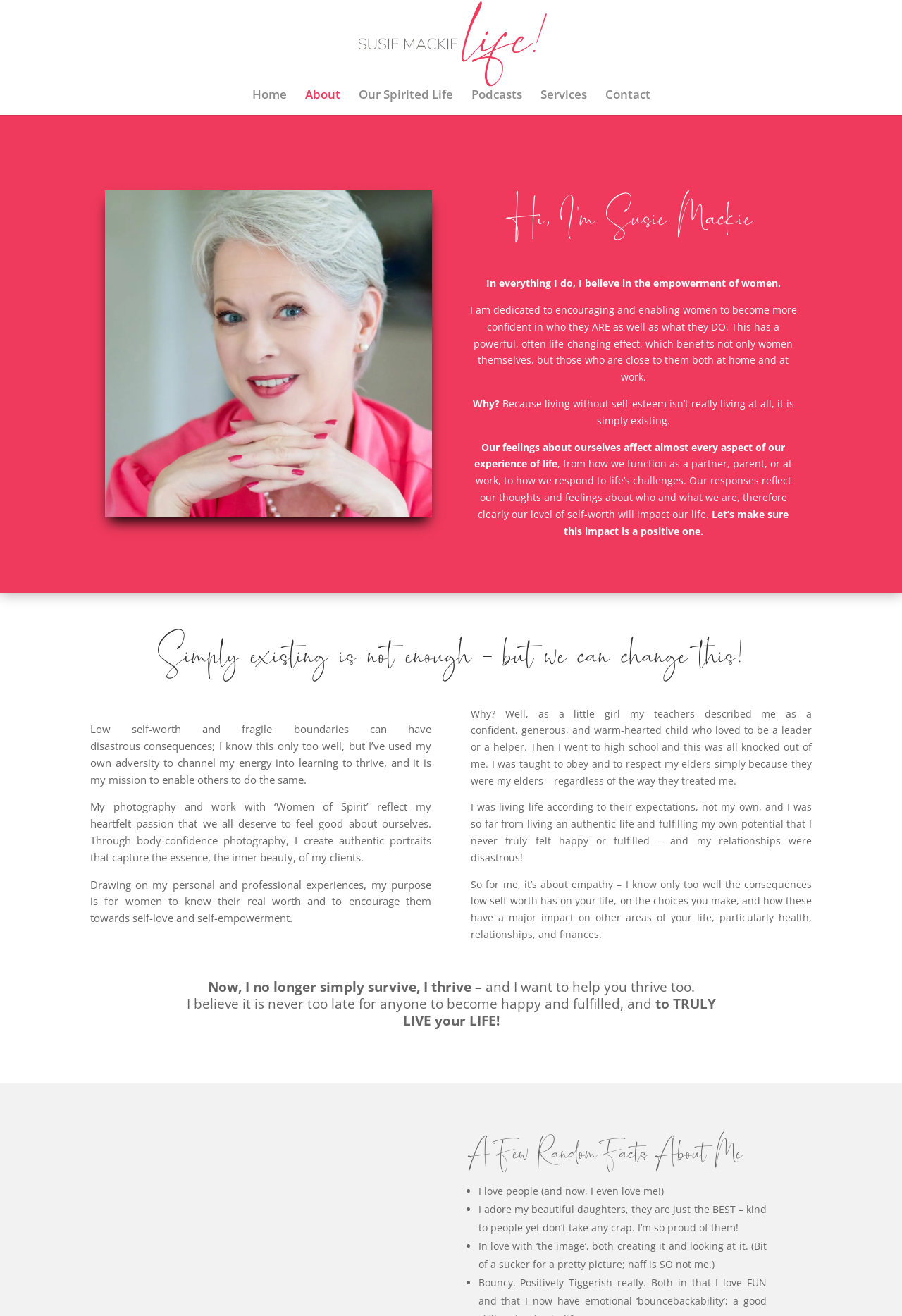What is the main theme of Susie Mackie's work?
Examine the image and provide an in-depth answer to the question.

After reading the webpage content, it is evident that Susie Mackie's work is focused on empowering women, as stated in the text 'I am dedicated to encouraging and enabling women to become more confident in who they ARE as well as what they DO.' and other similar statements.